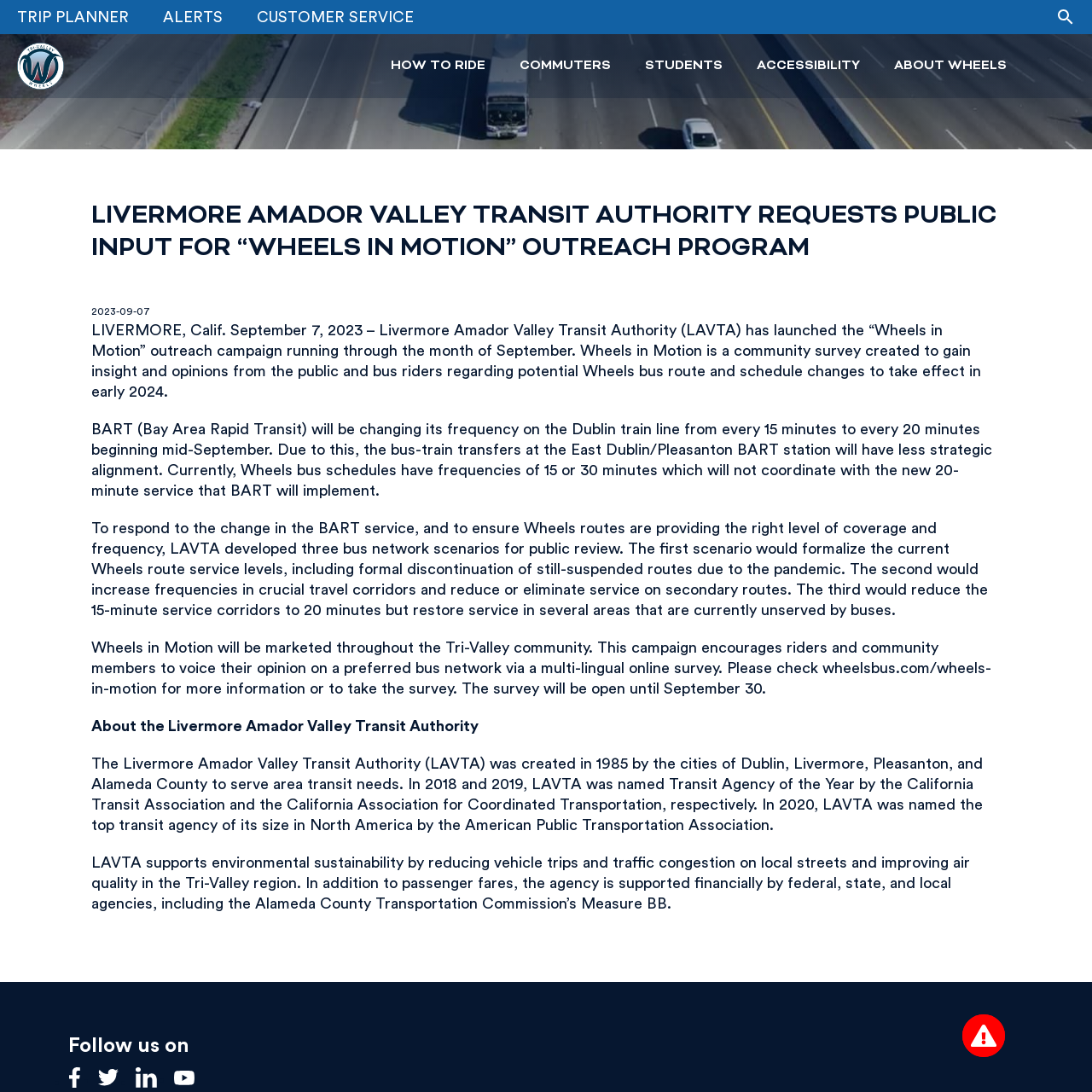Offer a thorough description of the webpage.

The webpage is about the Livermore Amador Valley Transit Authority (LAVTA) and its "Wheels in Motion" outreach program. At the top of the page, there is a heading with the program's title and a Wheels bus logo. Below the heading, there are several links to different sections of the website, including "HOW TO RIDE", "Bus Tracker", "Fares", and more.

To the right of these links, there is a table displaying fare information, with columns for the type of fare and the price. Below the table, there are more links to other sections of the website, including "COMMUTERS", "STUDENTS", "ACCESSIBILITY", and "ABOUT WHEELS".

In the main content area of the page, there is an article about the "Wheels in Motion" outreach program. The article explains that LAVTA is seeking public input on potential changes to its bus routes and schedules, which will take effect in early 2024. The changes are in response to BART's decision to reduce the frequency of its trains on the Dublin line. The article describes three possible scenarios for the bus network and encourages readers to take an online survey to provide their input.

Below the article, there is a section about LAVTA, including its history and mission. There is also a search bar at the top of the page, allowing users to search the website. At the bottom of the page, there are links to LAVTA's social media profiles, including Facebook, Twitter, LinkedIn, and YouTube.